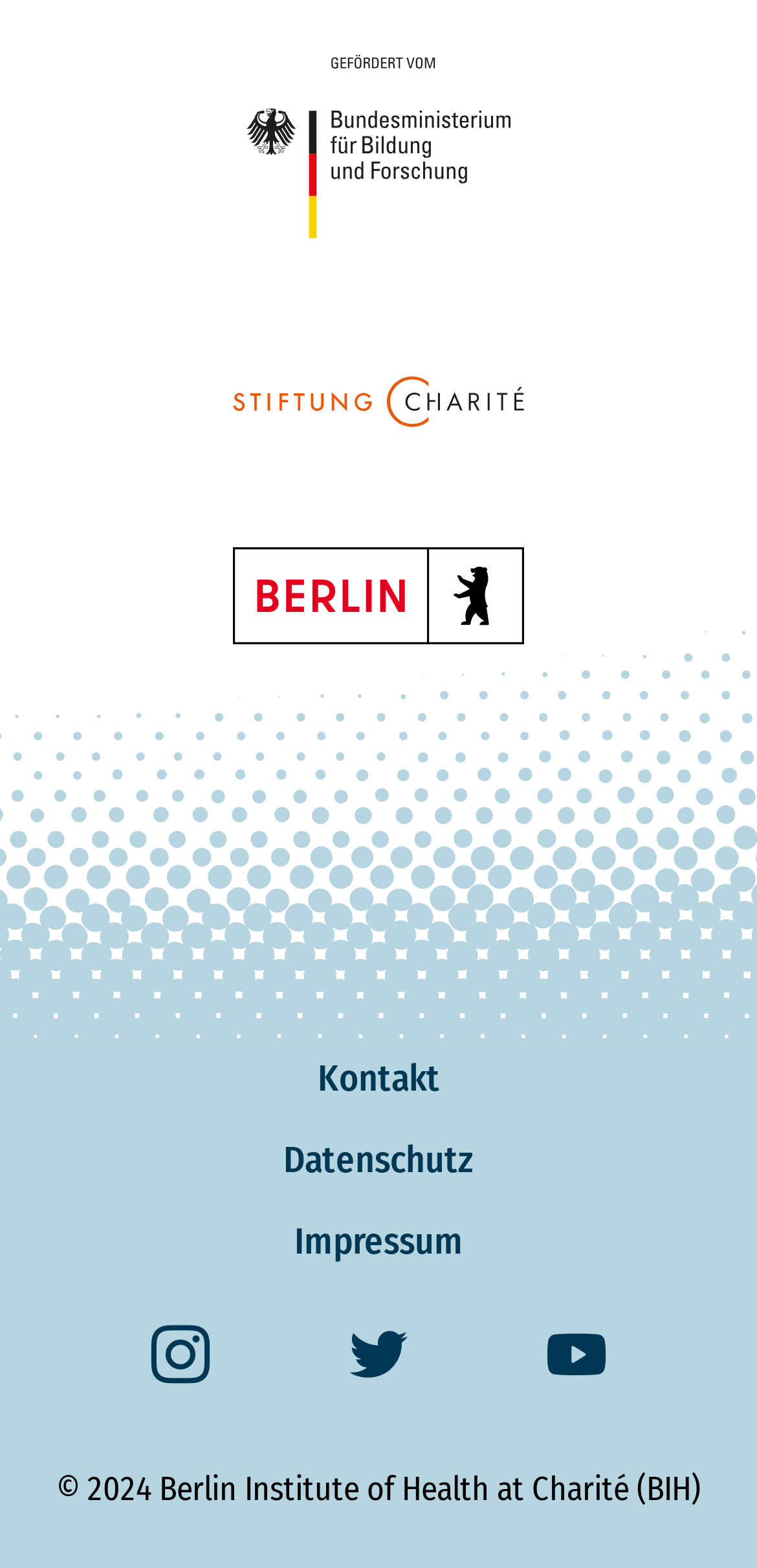Please determine the bounding box coordinates of the section I need to click to accomplish this instruction: "visit the BMBF website".

[0.308, 0.023, 0.692, 0.163]